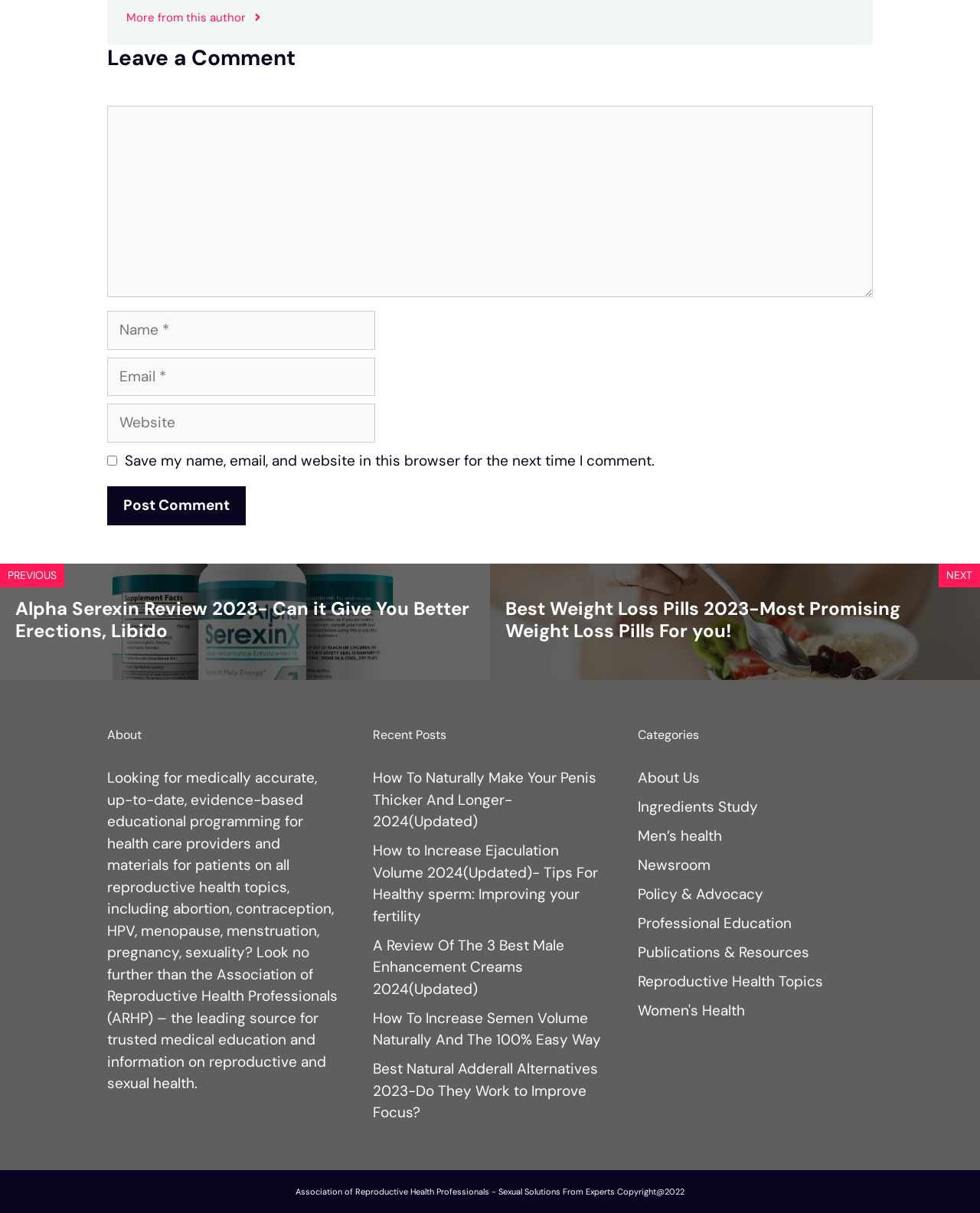Given the element description, predict the bounding box coordinates in the format (top-left x, top-left y, bottom-right x, bottom-right y), using floating point numbers between 0 and 1: parent_node: Comment name="url" placeholder="Website"

[0.109, 0.333, 0.383, 0.365]